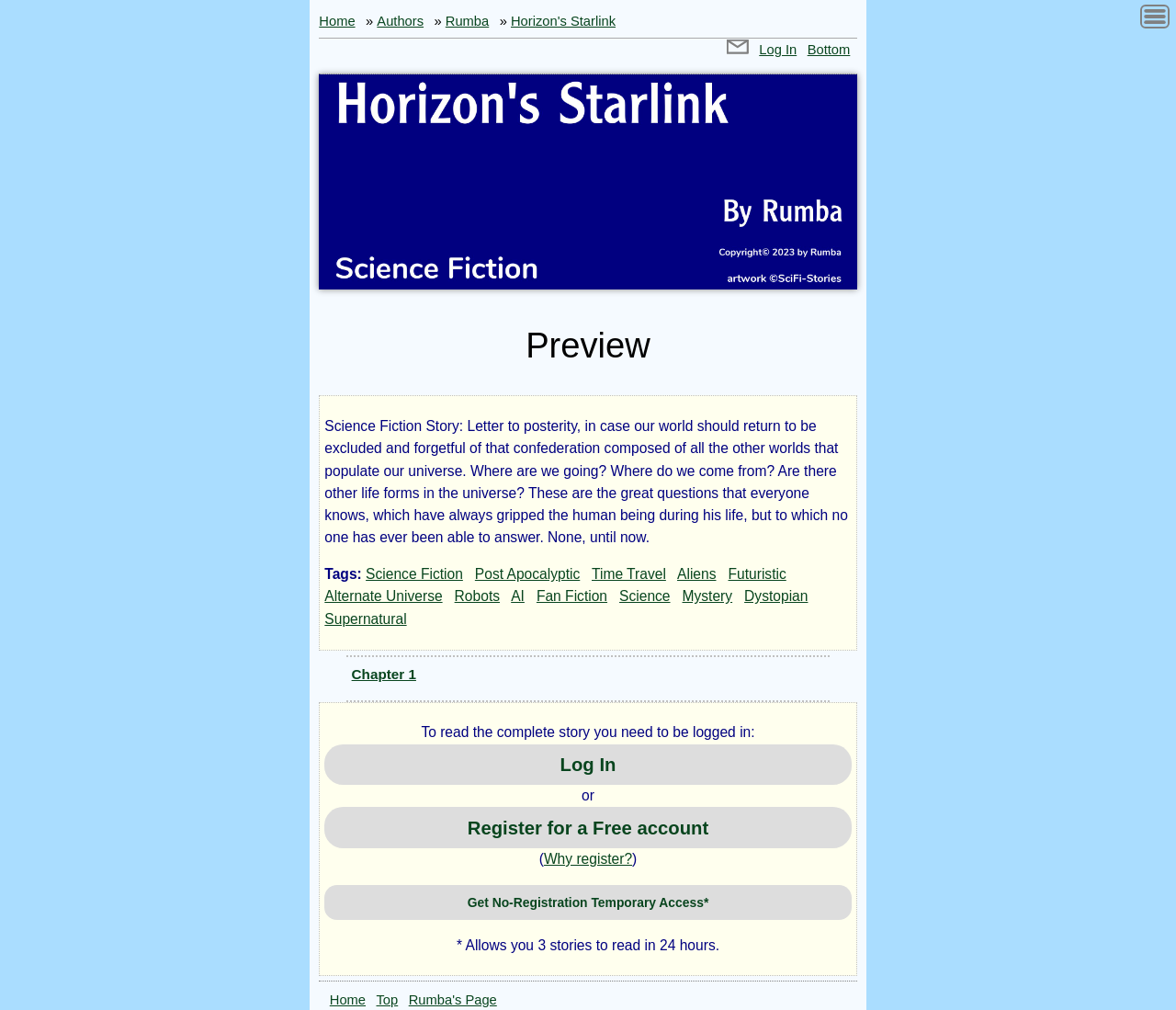Given the description: "Mystery", determine the bounding box coordinates of the UI element. The coordinates should be formatted as four float numbers between 0 and 1, [left, top, right, bottom].

[0.58, 0.583, 0.623, 0.598]